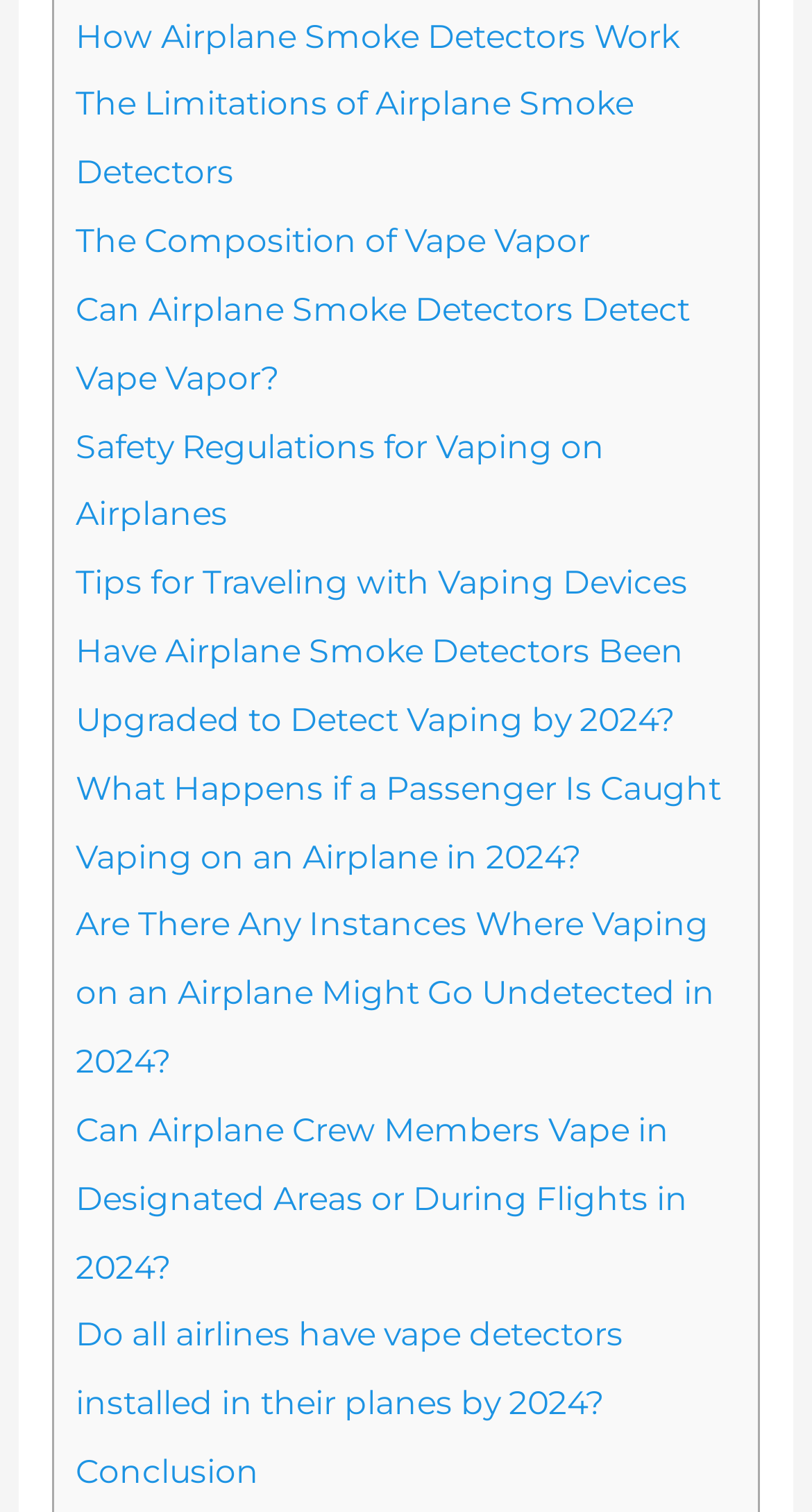Find the bounding box coordinates for the HTML element described as: "How Airplane Smoke Detectors Work". The coordinates should consist of four float values between 0 and 1, i.e., [left, top, right, bottom].

[0.093, 0.011, 0.837, 0.037]